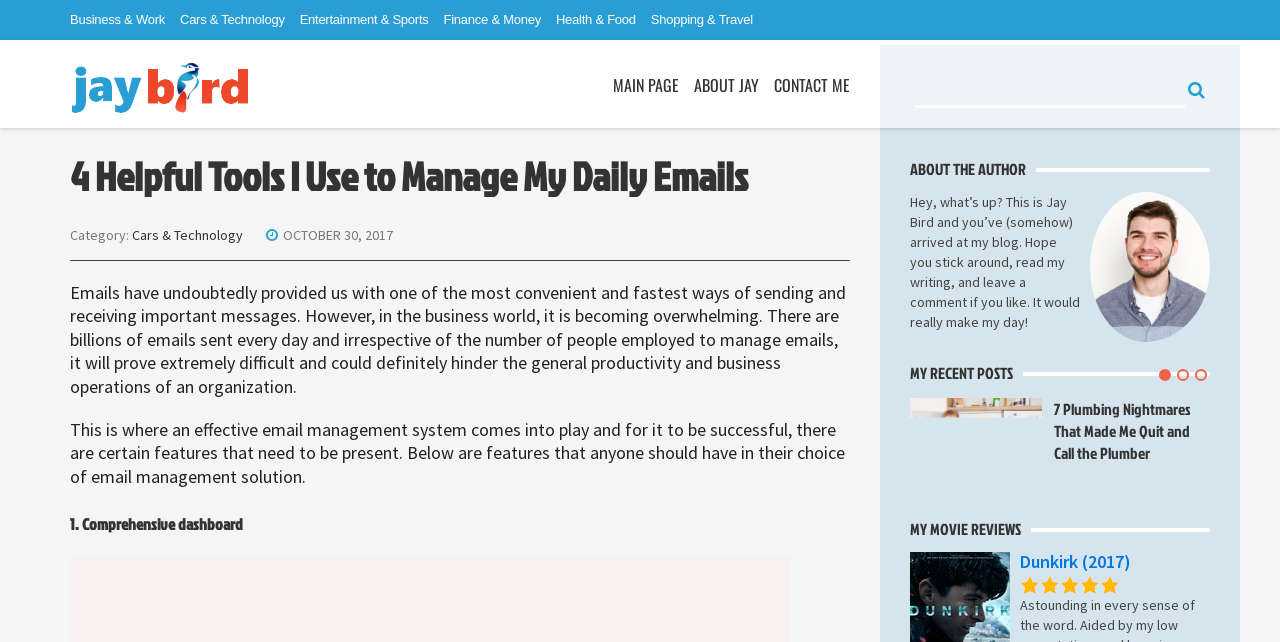Identify the bounding box of the HTML element described here: "Contact Me". Provide the coordinates as four float numbers between 0 and 1: [left, top, right, bottom].

[0.605, 0.07, 0.664, 0.199]